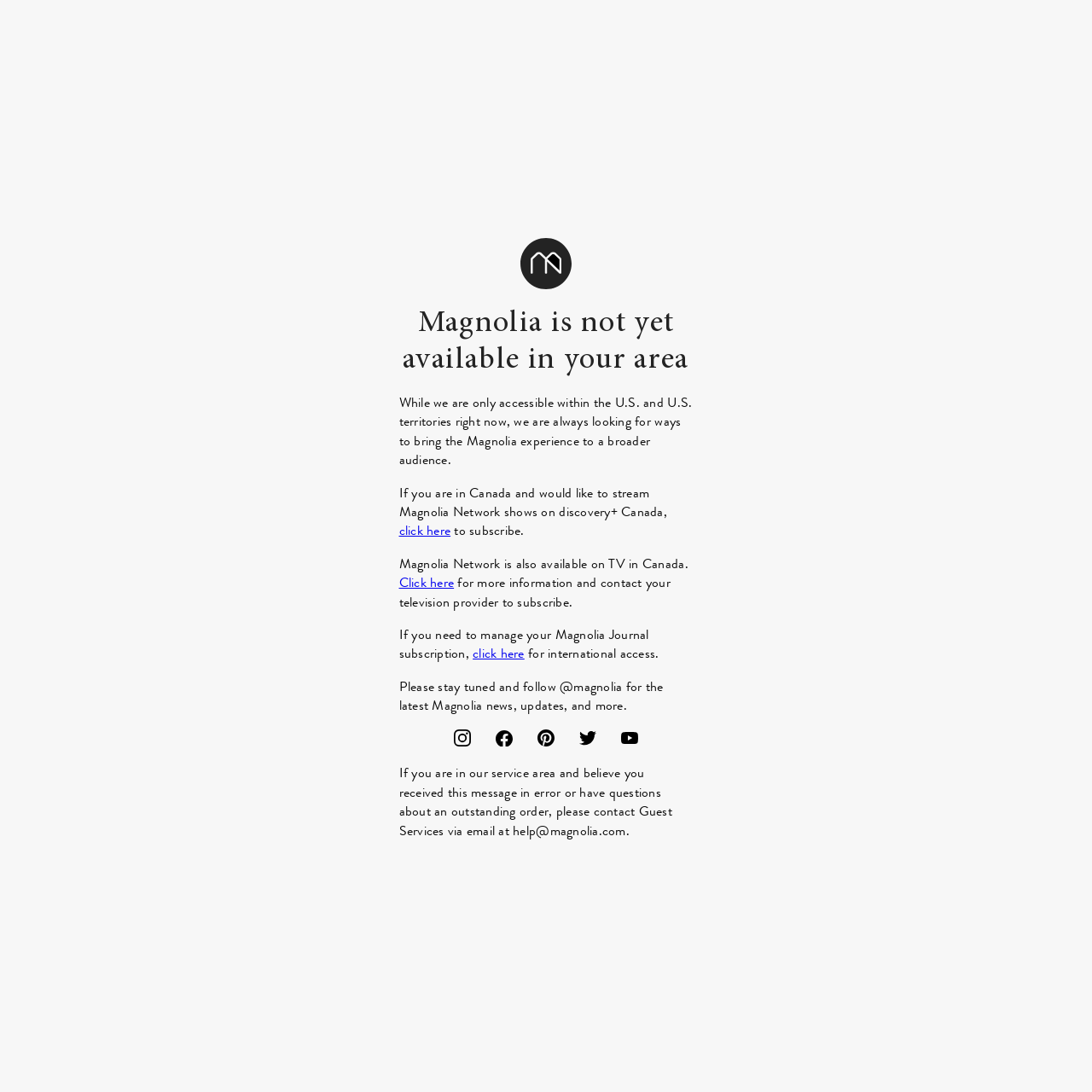Please identify the bounding box coordinates of the element I need to click to follow this instruction: "contact Guest Services via email".

[0.47, 0.751, 0.573, 0.769]